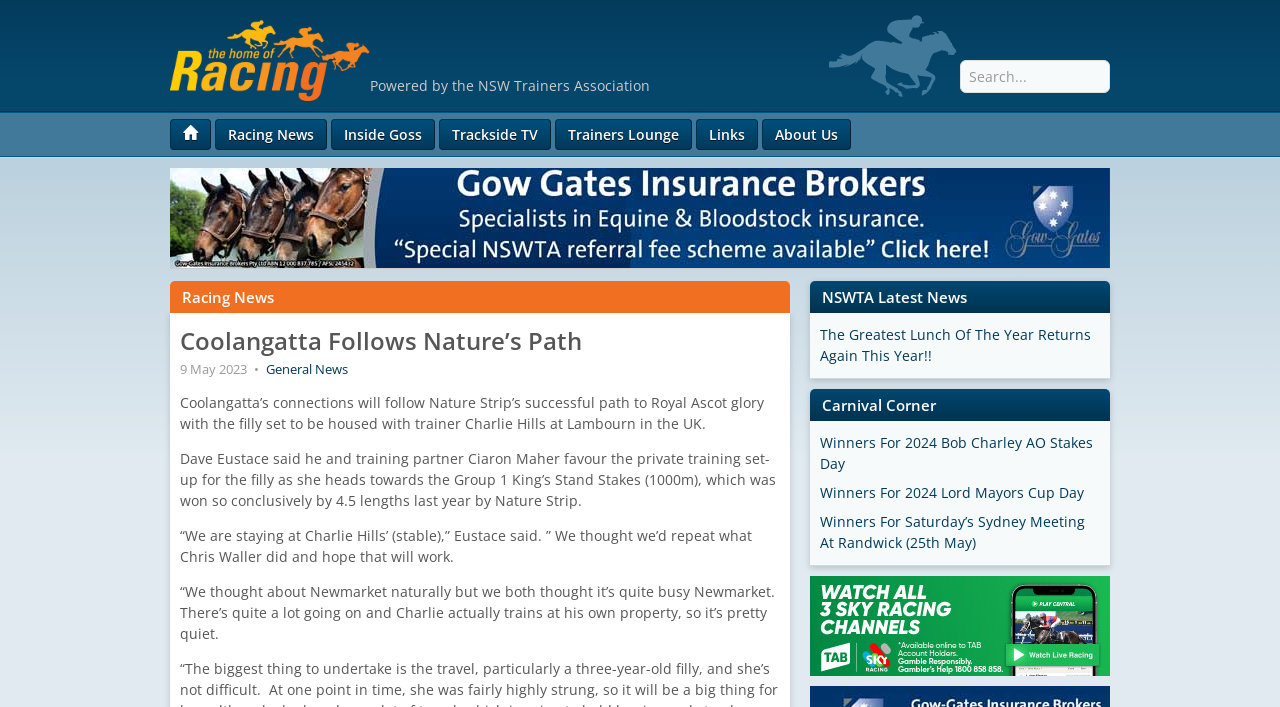Specify the bounding box coordinates of the area to click in order to execute this command: 'View Trackside TV'. The coordinates should consist of four float numbers ranging from 0 to 1, and should be formatted as [left, top, right, bottom].

[0.343, 0.168, 0.43, 0.212]